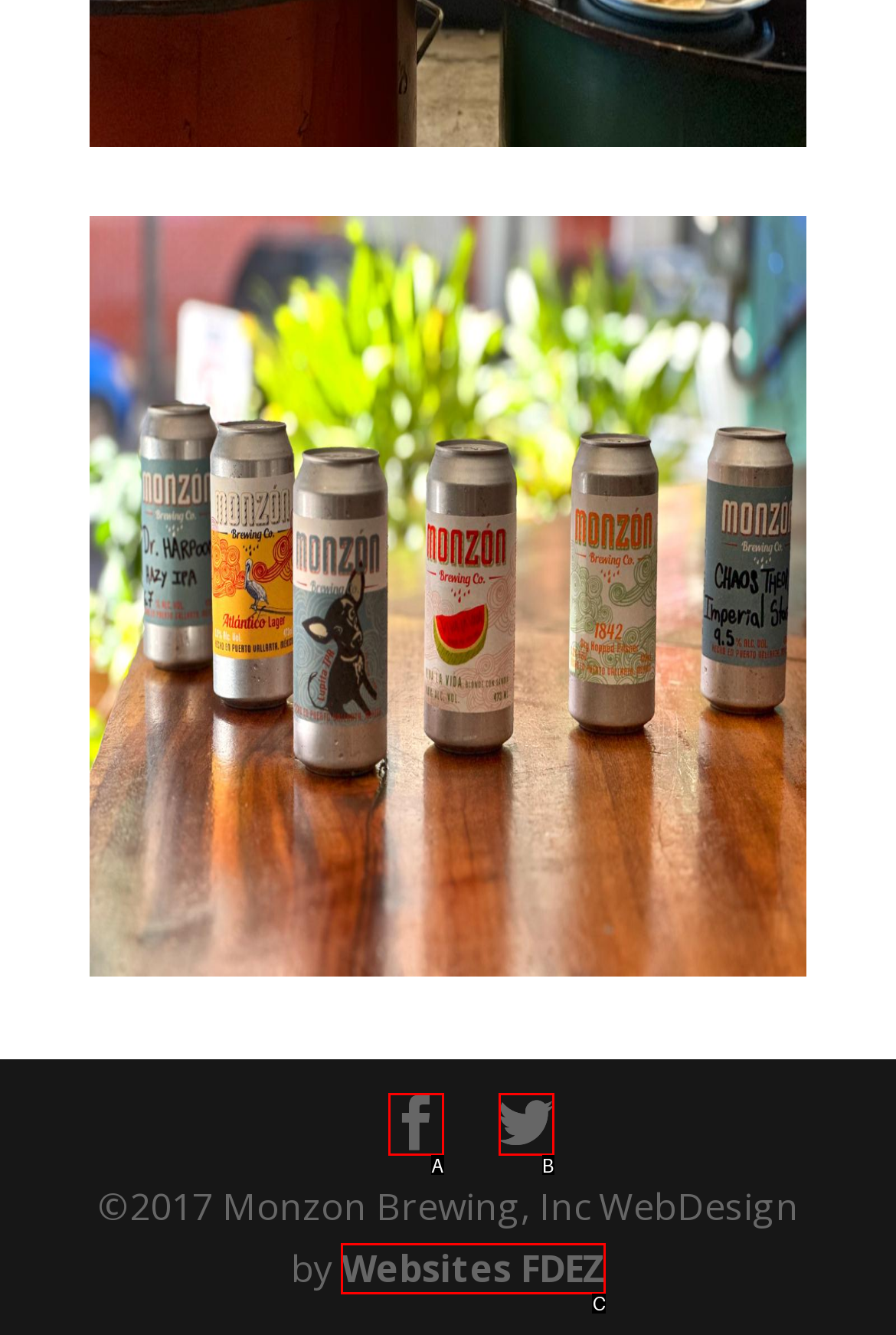Identify the letter of the UI element that fits the description: C. Ray Collins
Respond with the letter of the option directly.

None